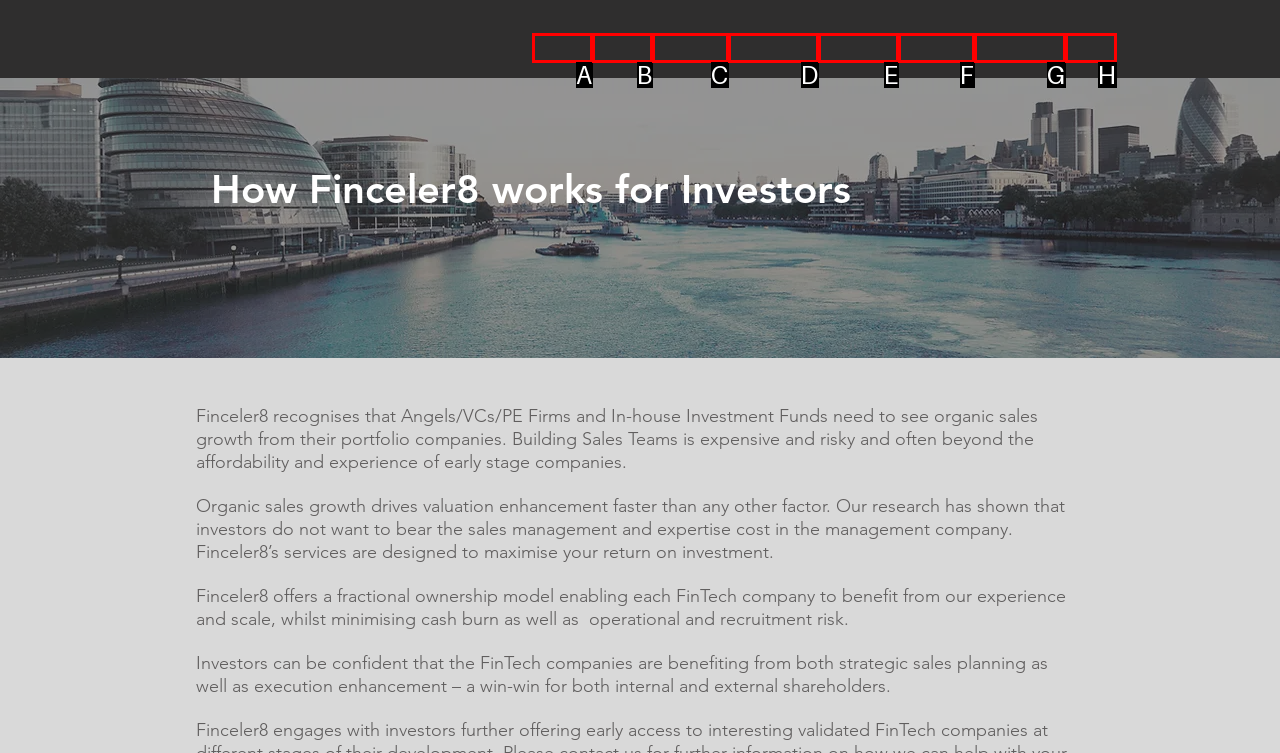Identify the HTML element that corresponds to the description: alt="12-string"
Provide the letter of the matching option from the given choices directly.

None